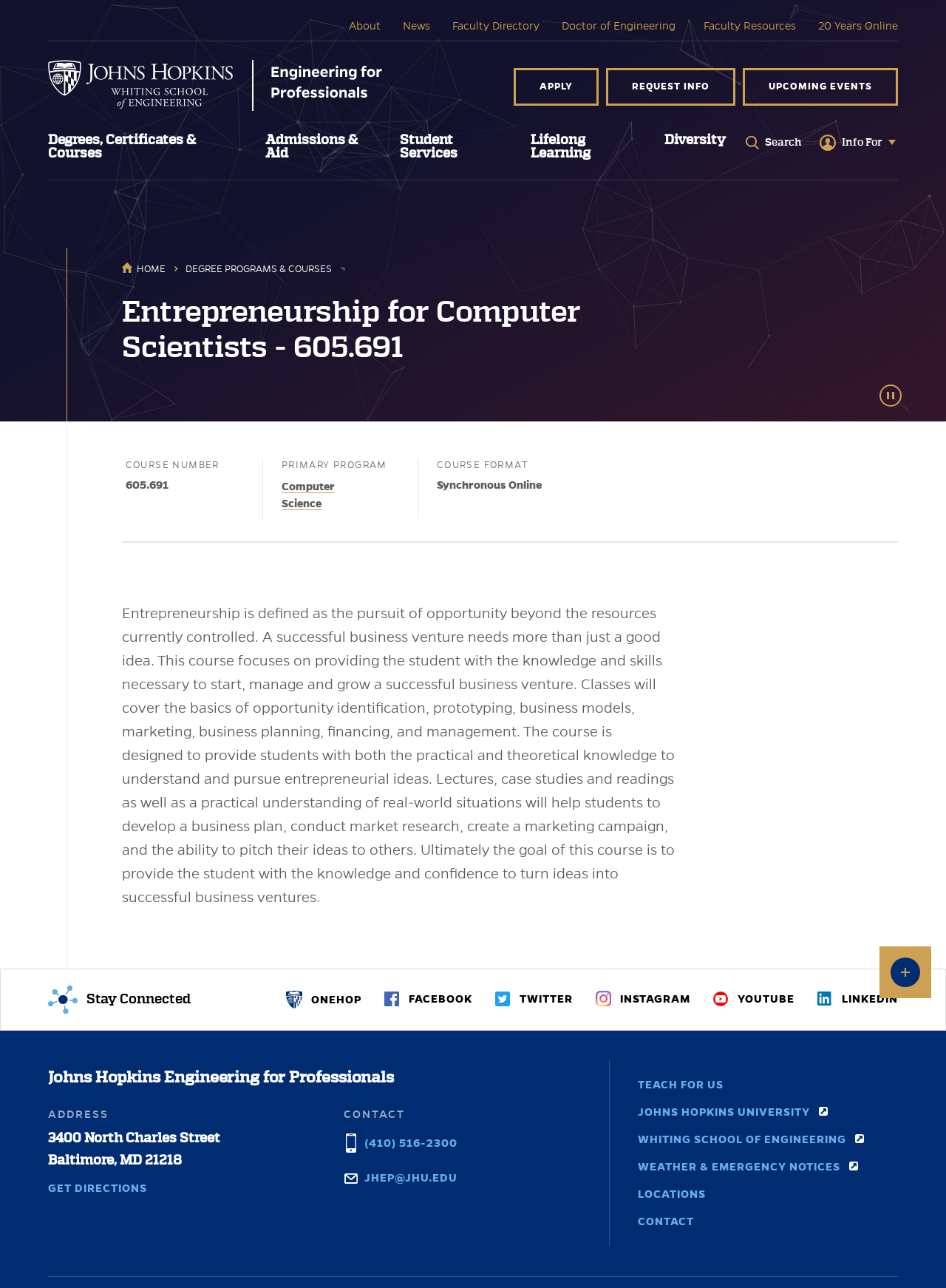Bounding box coordinates should be in the format (top-left x, top-left y, bottom-right x, bottom-right y) and all values should be floating point numbers between 0 and 1. Determine the bounding box coordinate for the UI element described as: Weather & Emergency Notices﻿

[0.674, 0.896, 0.907, 0.917]